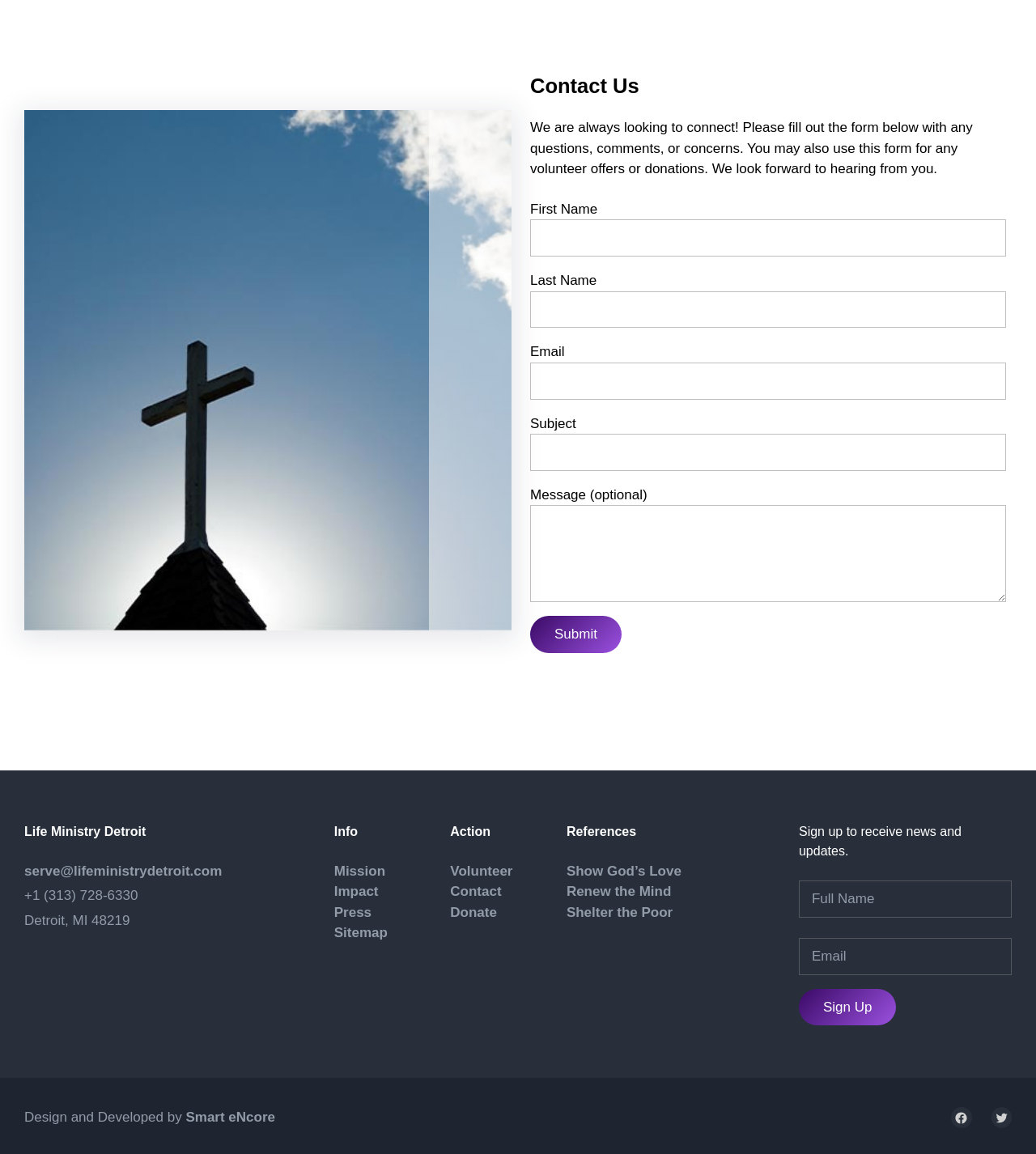Predict the bounding box of the UI element based on this description: "value="Sign Up"".

[0.771, 0.857, 0.865, 0.889]